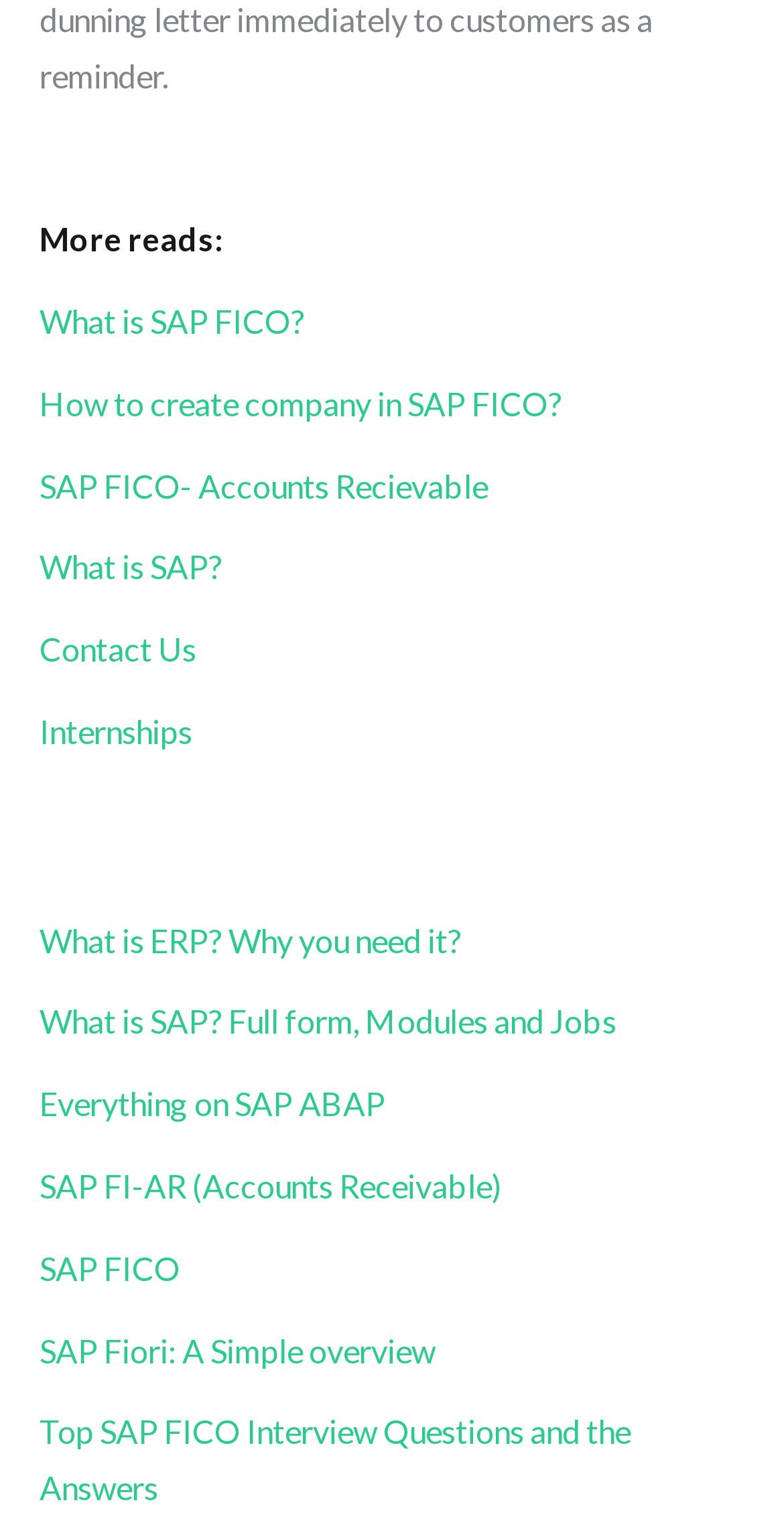Locate the bounding box coordinates of the clickable region to complete the following instruction: "Contact us through 'Contact Us'."

[0.05, 0.413, 0.25, 0.438]